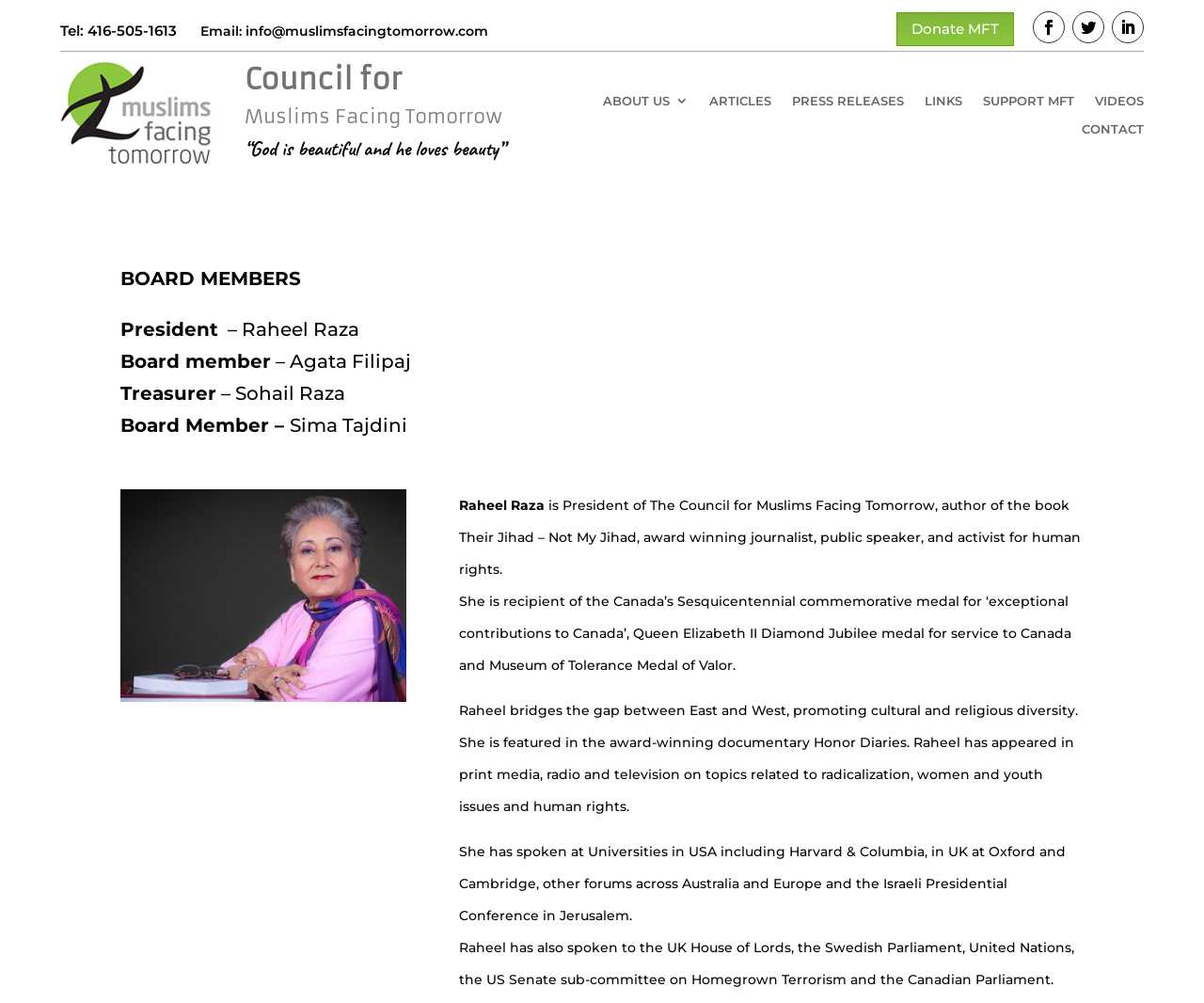Please find the bounding box coordinates of the element that must be clicked to perform the given instruction: "Call the phone number". The coordinates should be four float numbers from 0 to 1, i.e., [left, top, right, bottom].

[0.05, 0.022, 0.147, 0.039]